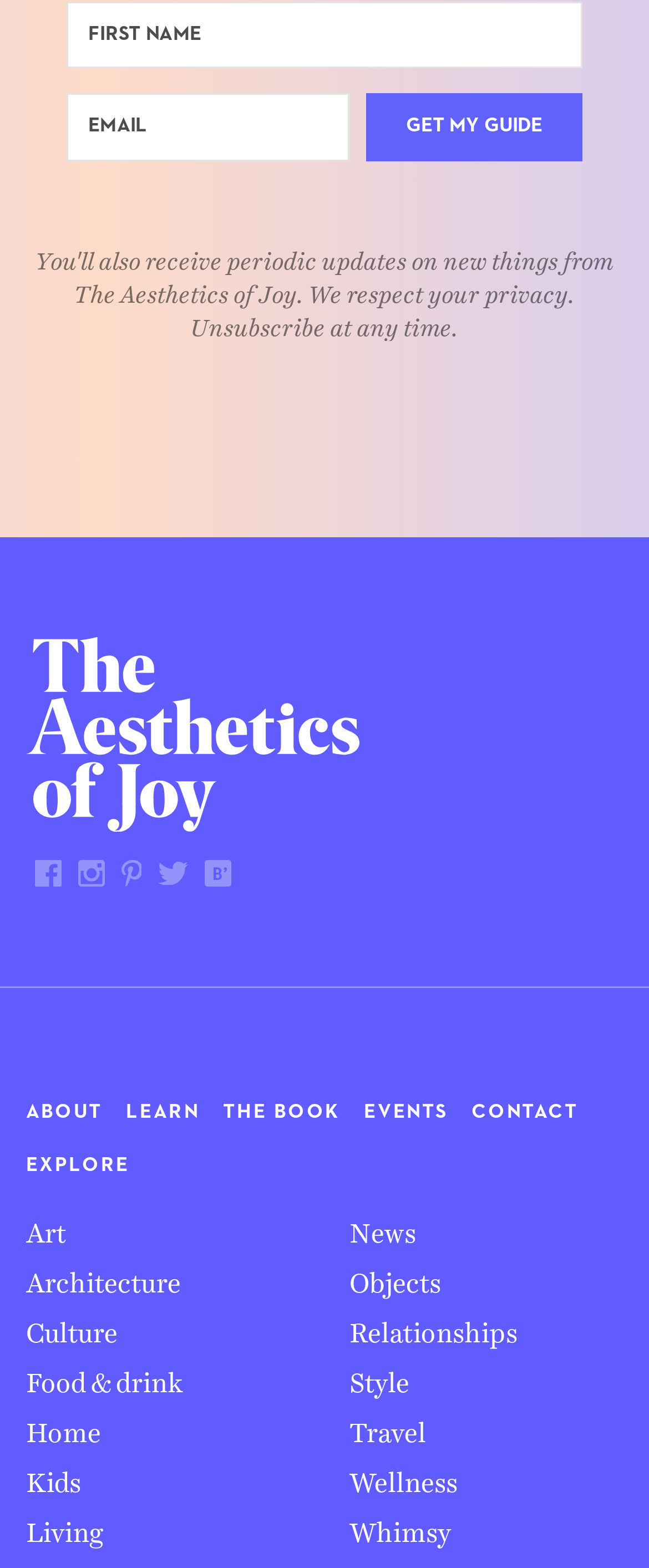Is the 'EMAIL' textbox required?
Look at the image and provide a short answer using one word or a phrase.

Yes